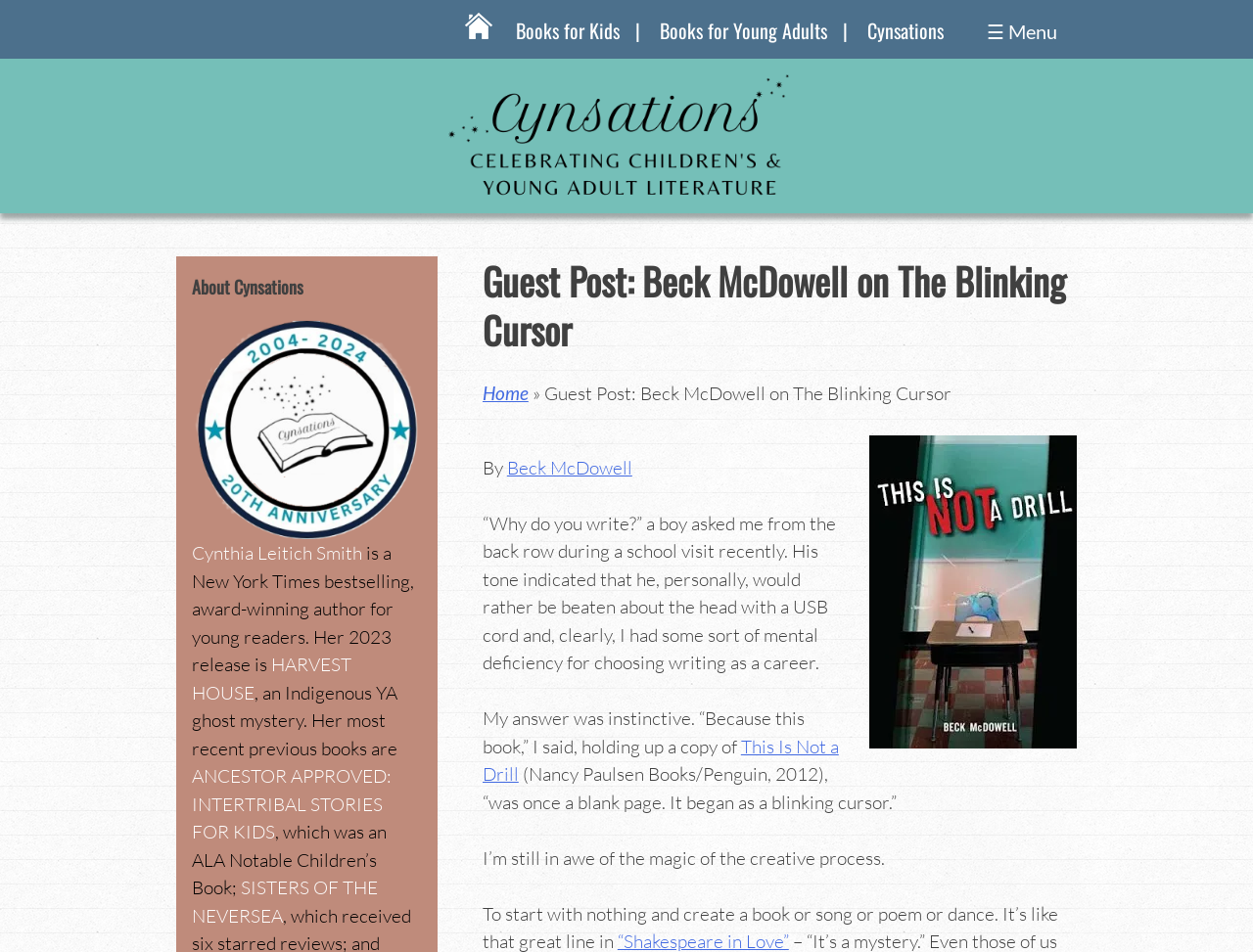Please find the bounding box coordinates of the element that needs to be clicked to perform the following instruction: "Click Cynthia Leitich Smith's homepage". The bounding box coordinates should be four float numbers between 0 and 1, represented as [left, top, right, bottom].

[0.371, 0.001, 0.393, 0.061]